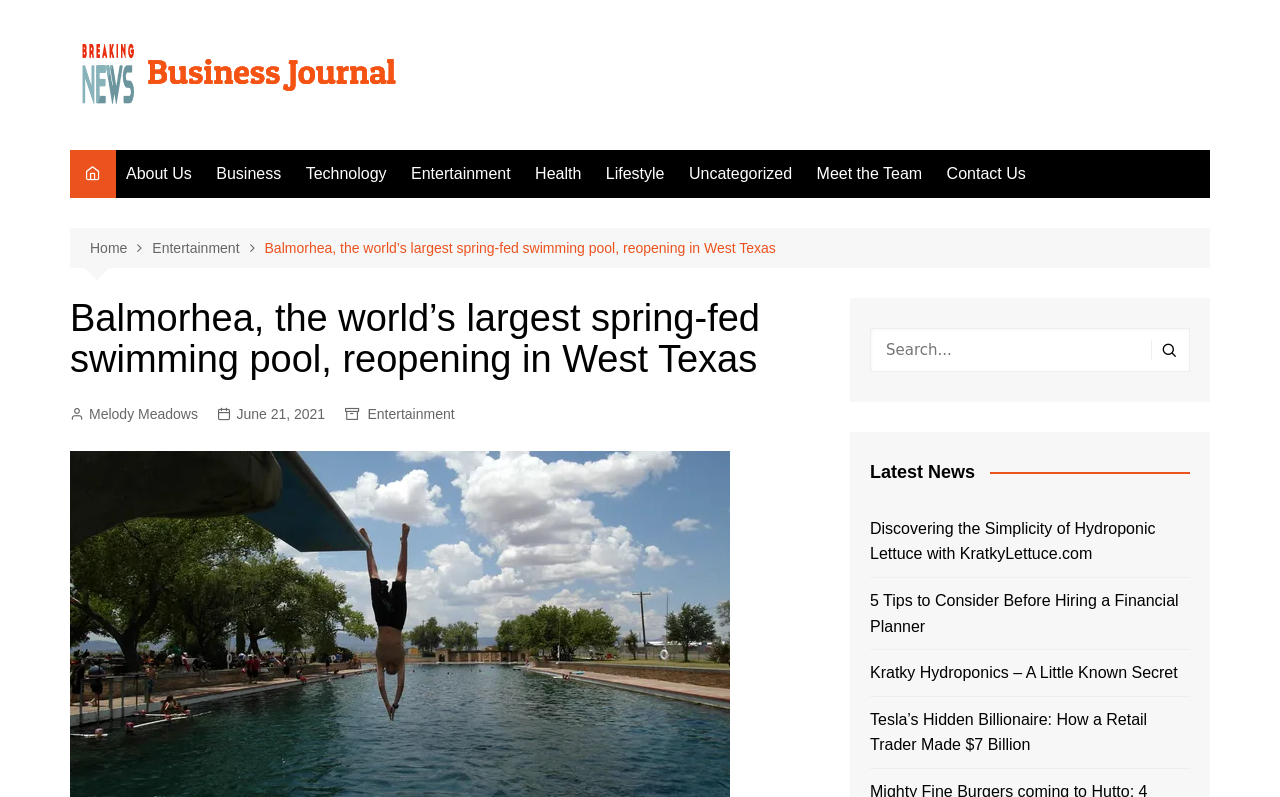Pinpoint the bounding box coordinates of the clickable element needed to complete the instruction: "Visit the 'Entertainment' section". The coordinates should be provided as four float numbers between 0 and 1: [left, top, right, bottom].

[0.231, 0.188, 0.31, 0.248]